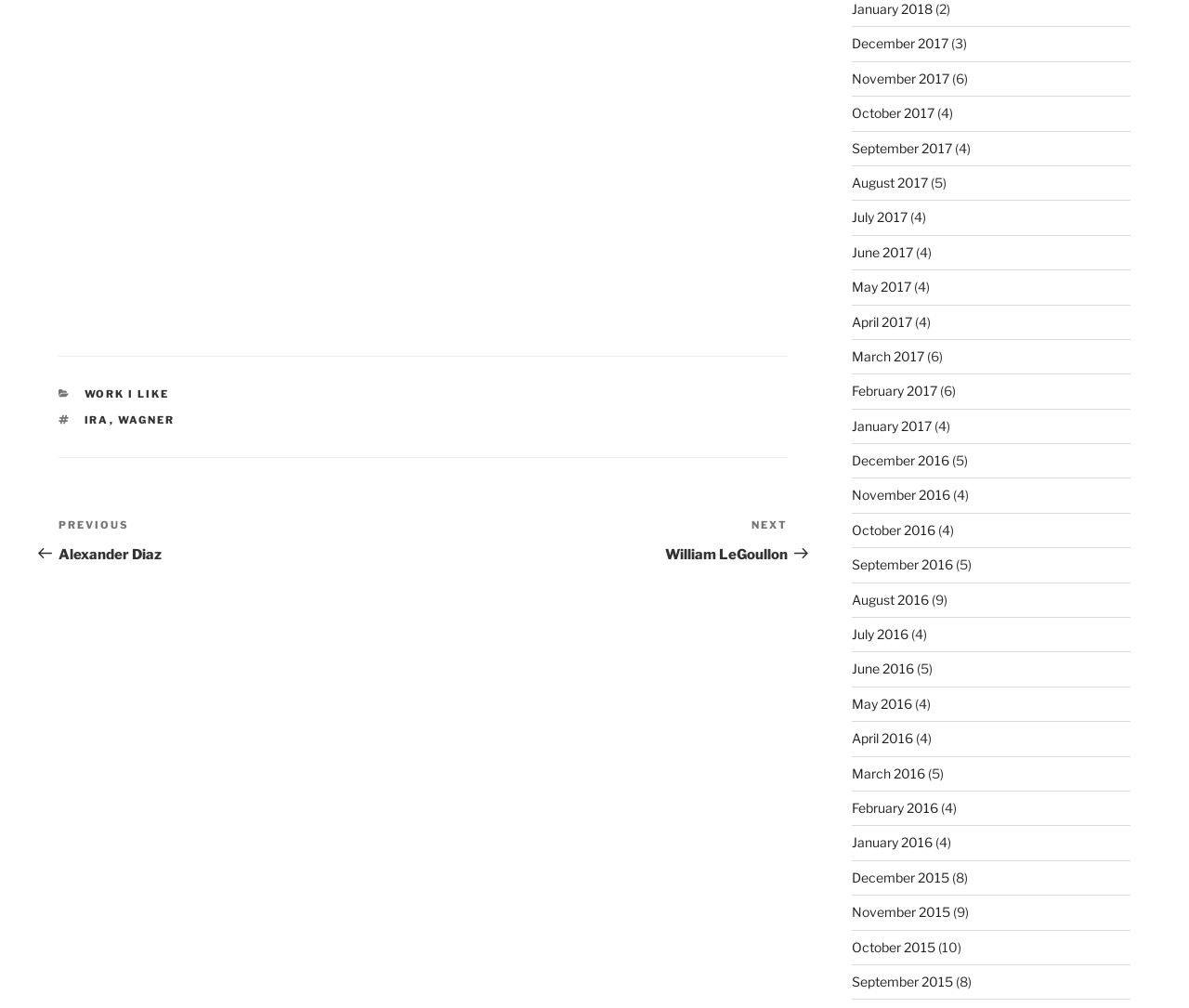Please identify the bounding box coordinates of the element on the webpage that should be clicked to follow this instruction: "Click on 'WORK I LIKE'". The bounding box coordinates should be given as four float numbers between 0 and 1, formatted as [left, top, right, bottom].

[0.071, 0.384, 0.143, 0.397]